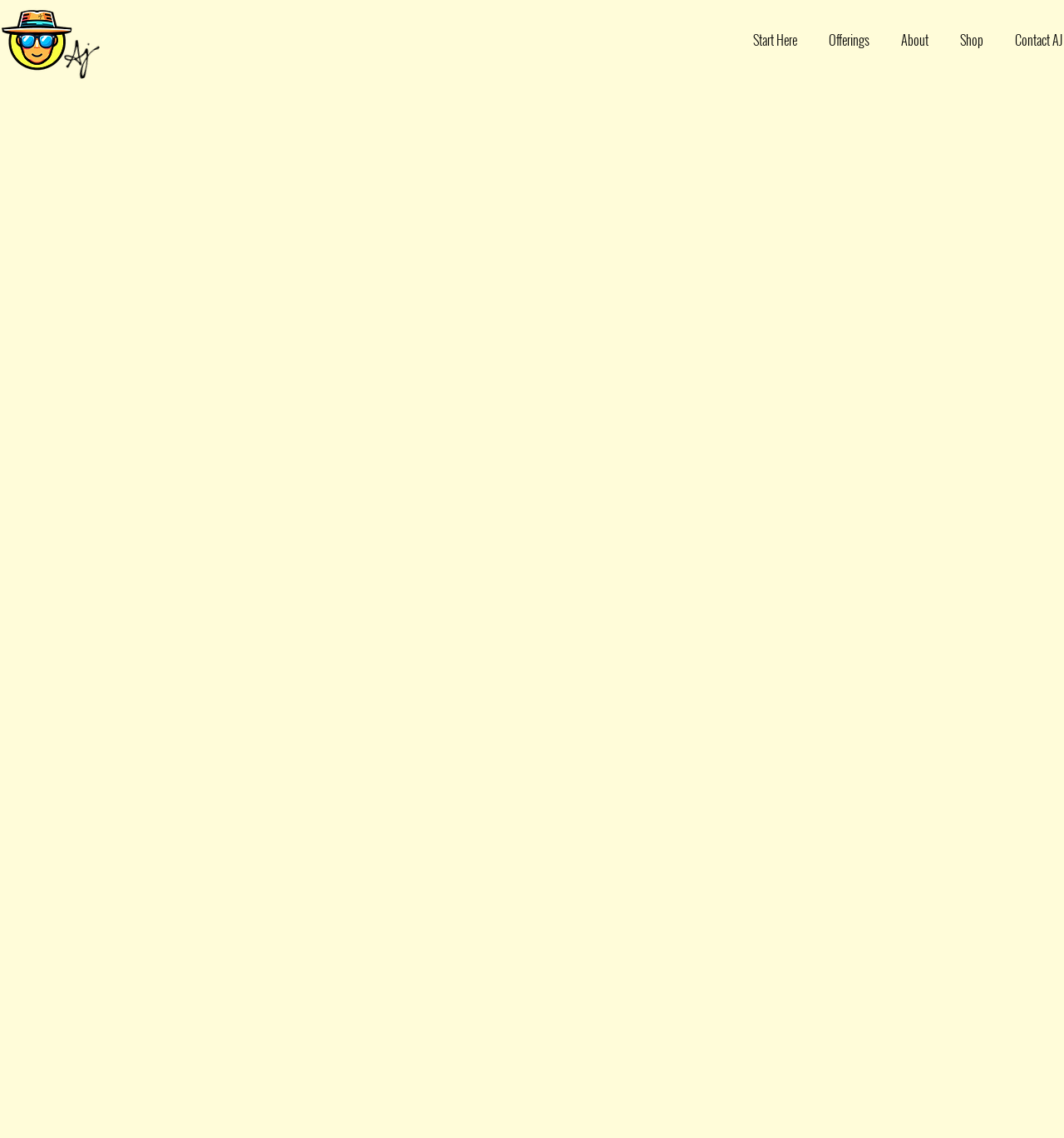Is the 'Shop' link located at the top of the page?
Relying on the image, give a concise answer in one word or a brief phrase.

Yes